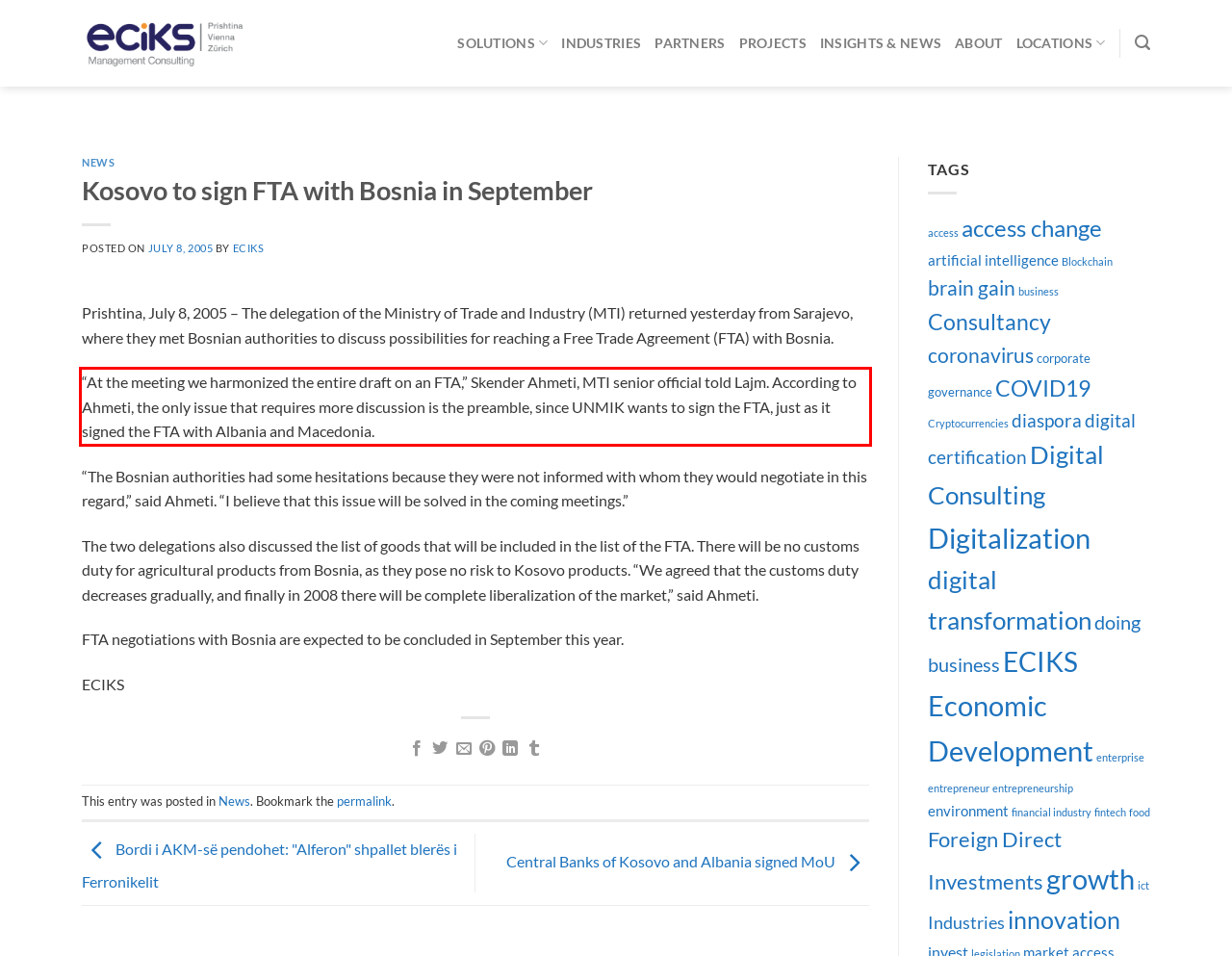Analyze the red bounding box in the provided webpage screenshot and generate the text content contained within.

“At the meeting we harmonized the entire draft on an FTA,” Skender Ahmeti, MTI senior official told Lajm. According to Ahmeti, the only issue that requires more discussion is the preamble, since UNMIK wants to sign the FTA, just as it signed the FTA with Albania and Macedonia.